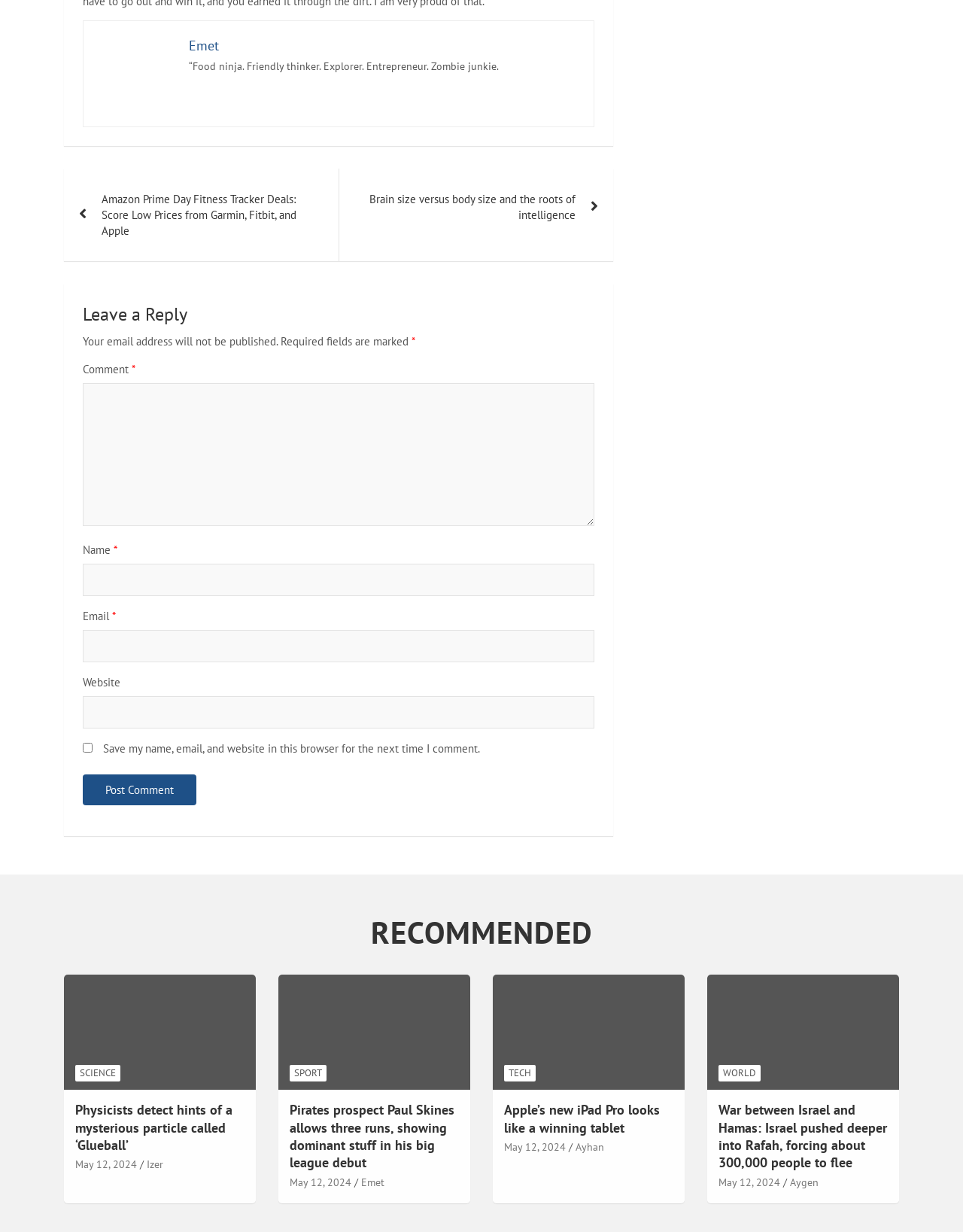How many categories are there?
Please utilize the information in the image to give a detailed response to the question.

I counted the number of categories by looking at the links 'SCIENCE', 'SPORT', 'TECH', and 'WORLD' which are located at the bottom of the webpage.